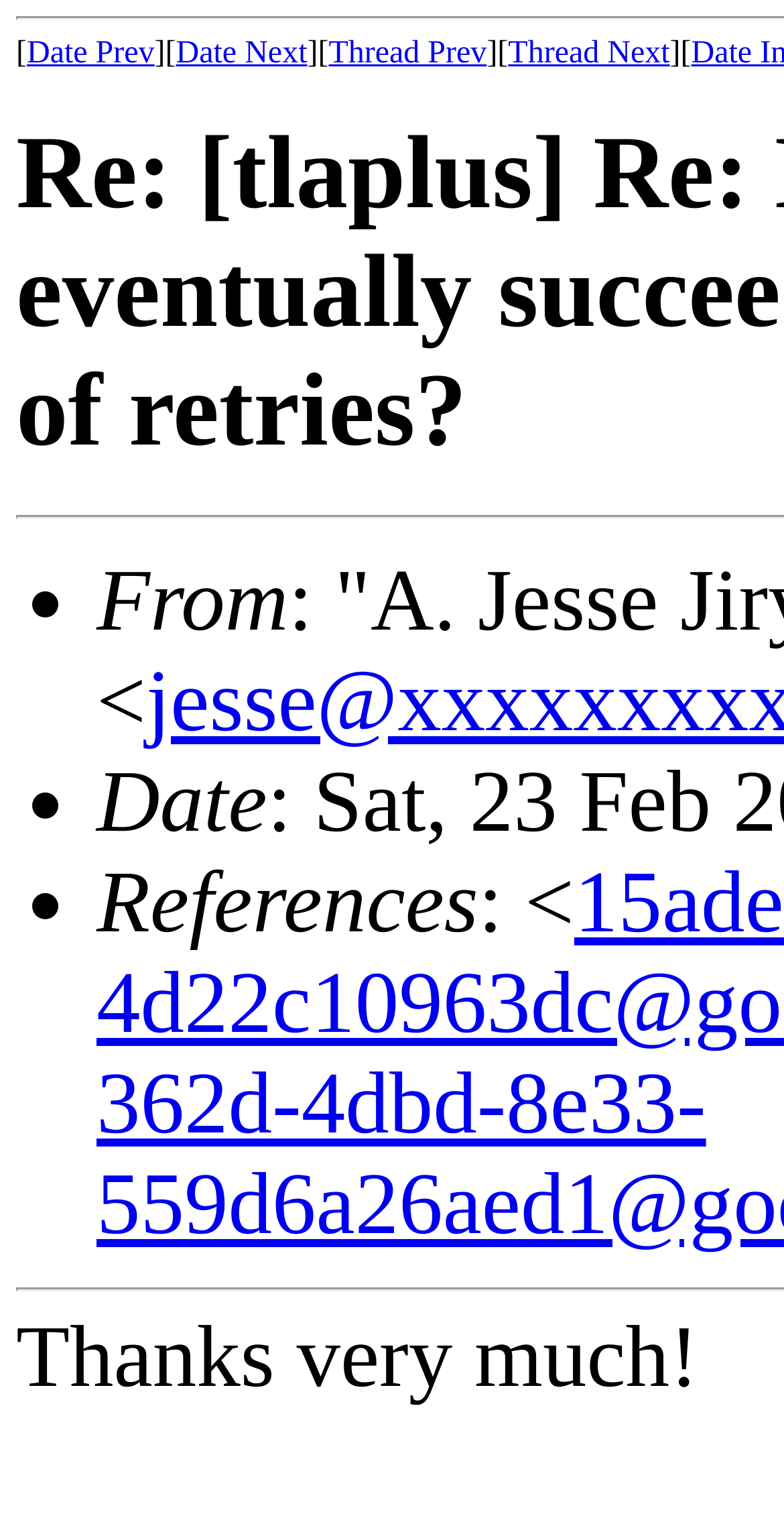What is the last text on the page?
Based on the image content, provide your answer in one word or a short phrase.

Thanks very much!